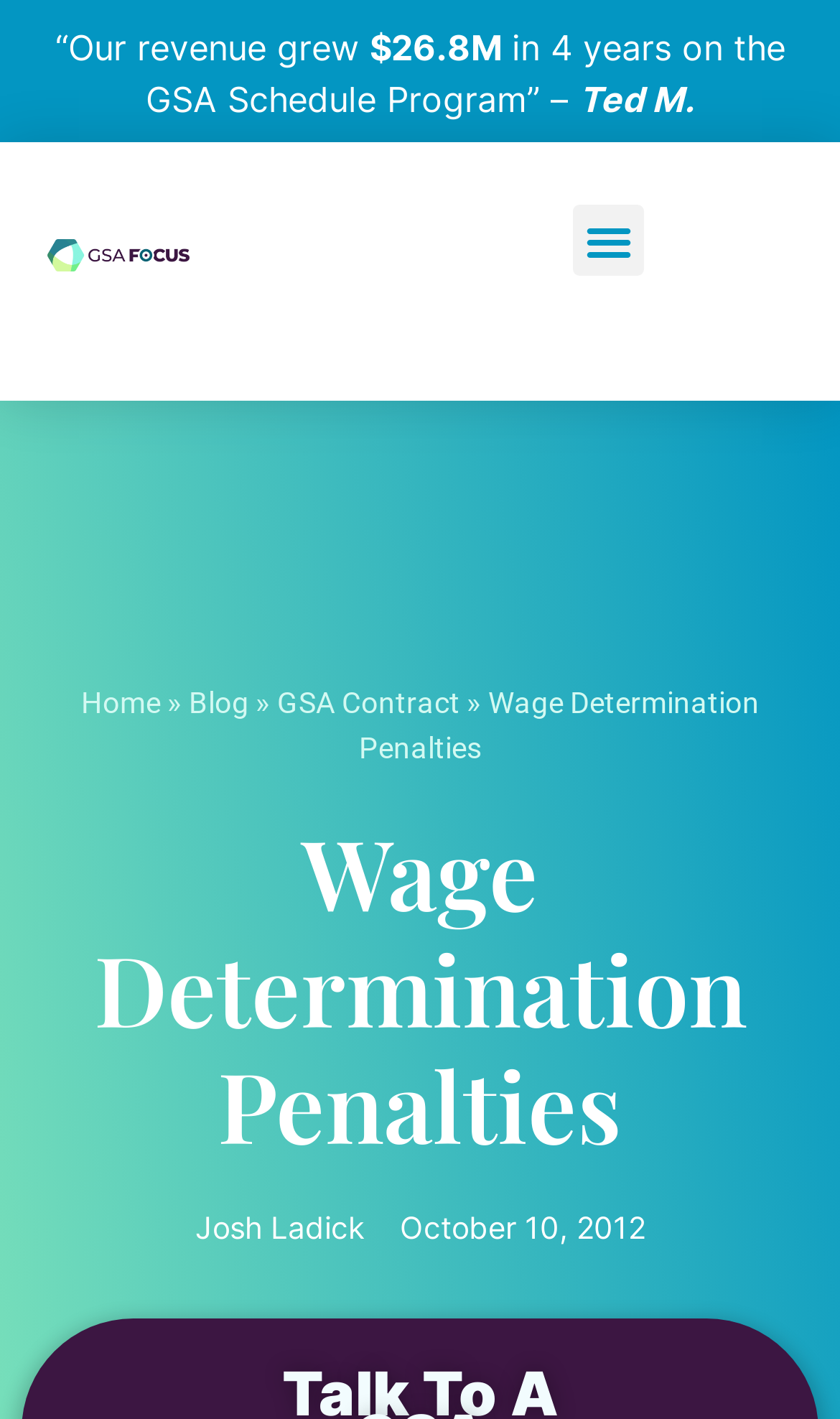How many menu items are there?
Answer the question with as much detail as possible.

There are four menu items: 'Home', 'Blog', 'GSA Contract', and 'Wage Determination Penalties', which are displayed horizontally on the webpage.